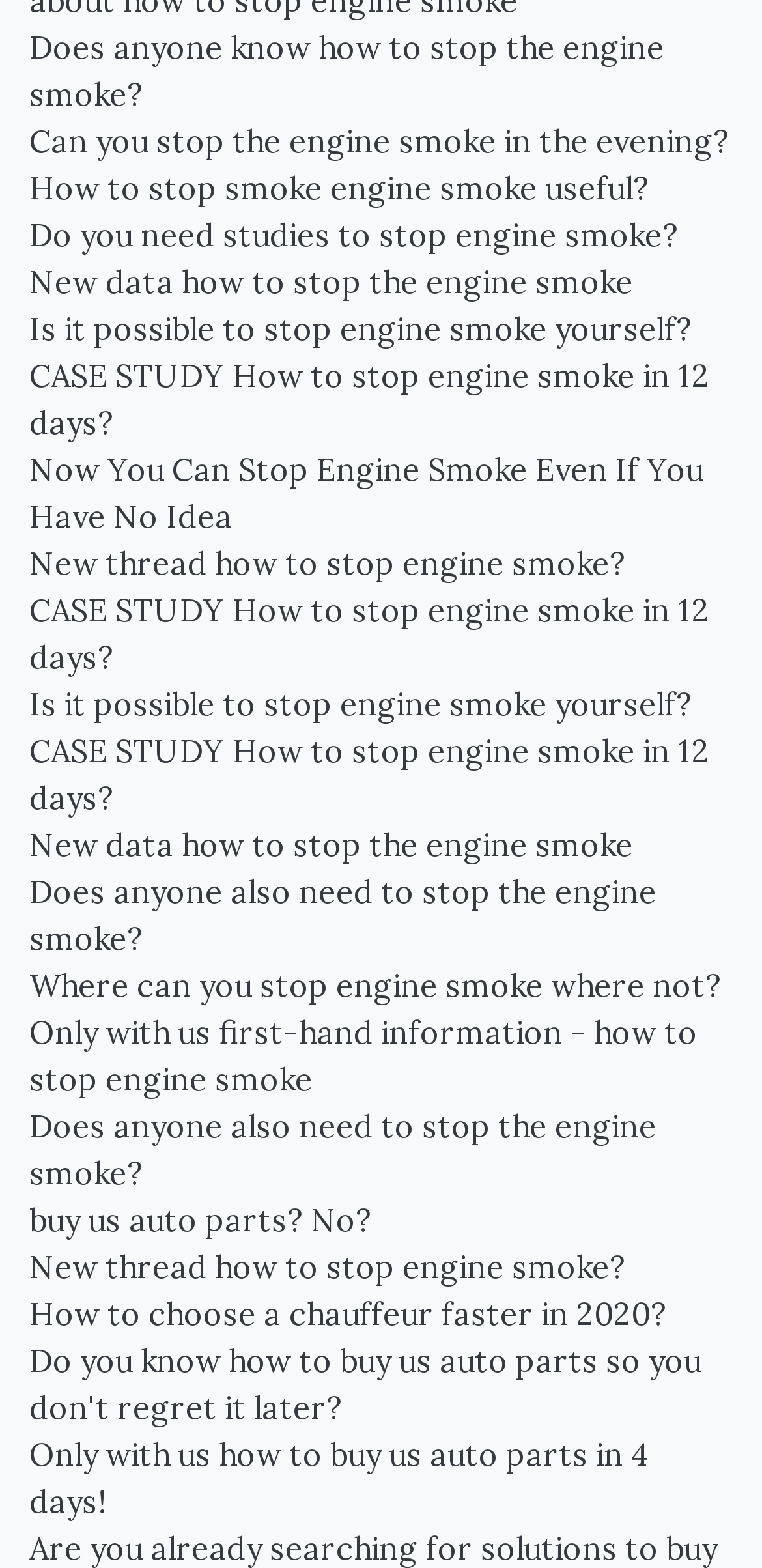Please identify the bounding box coordinates of the element on the webpage that should be clicked to follow this instruction: "Click on the link to learn how to stop engine smoke in 12 days". The bounding box coordinates should be given as four float numbers between 0 and 1, formatted as [left, top, right, bottom].

[0.038, 0.224, 0.962, 0.284]